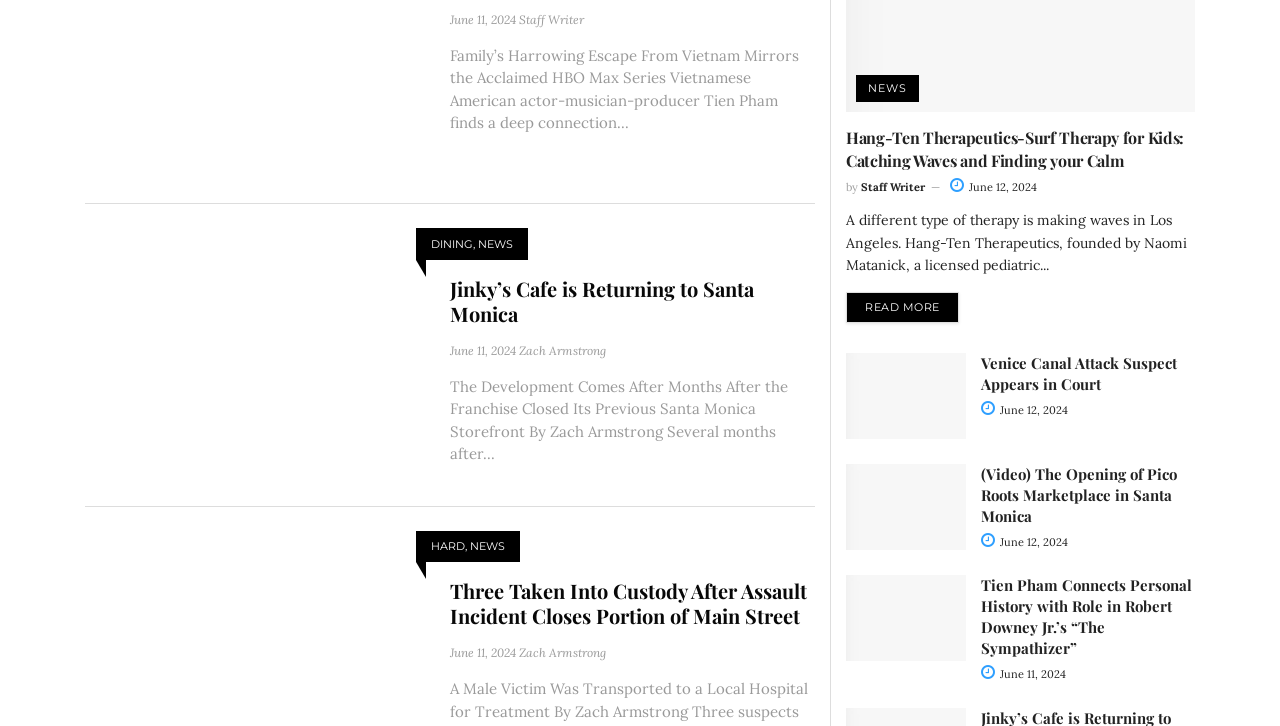Please specify the bounding box coordinates of the element that should be clicked to execute the given instruction: 'View the article about Tien Pham Connects Personal History with Role in Robert Downey Jr.’s “The Sympathizer”'. Ensure the coordinates are four float numbers between 0 and 1, expressed as [left, top, right, bottom].

[0.661, 0.793, 0.755, 0.911]